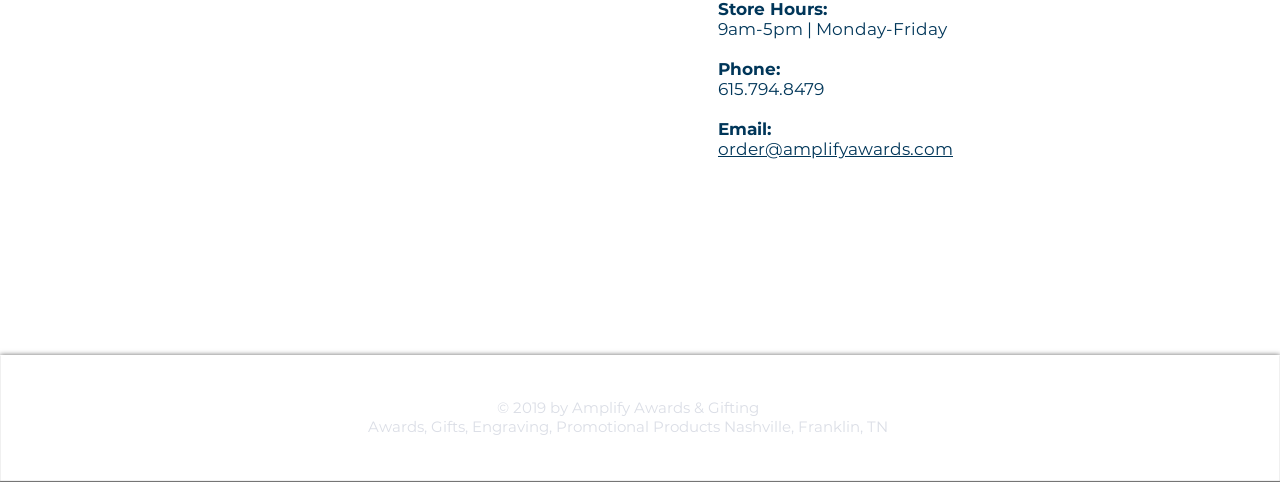Find the bounding box of the UI element described as follows: "615.794.8479".

[0.561, 0.164, 0.644, 0.205]